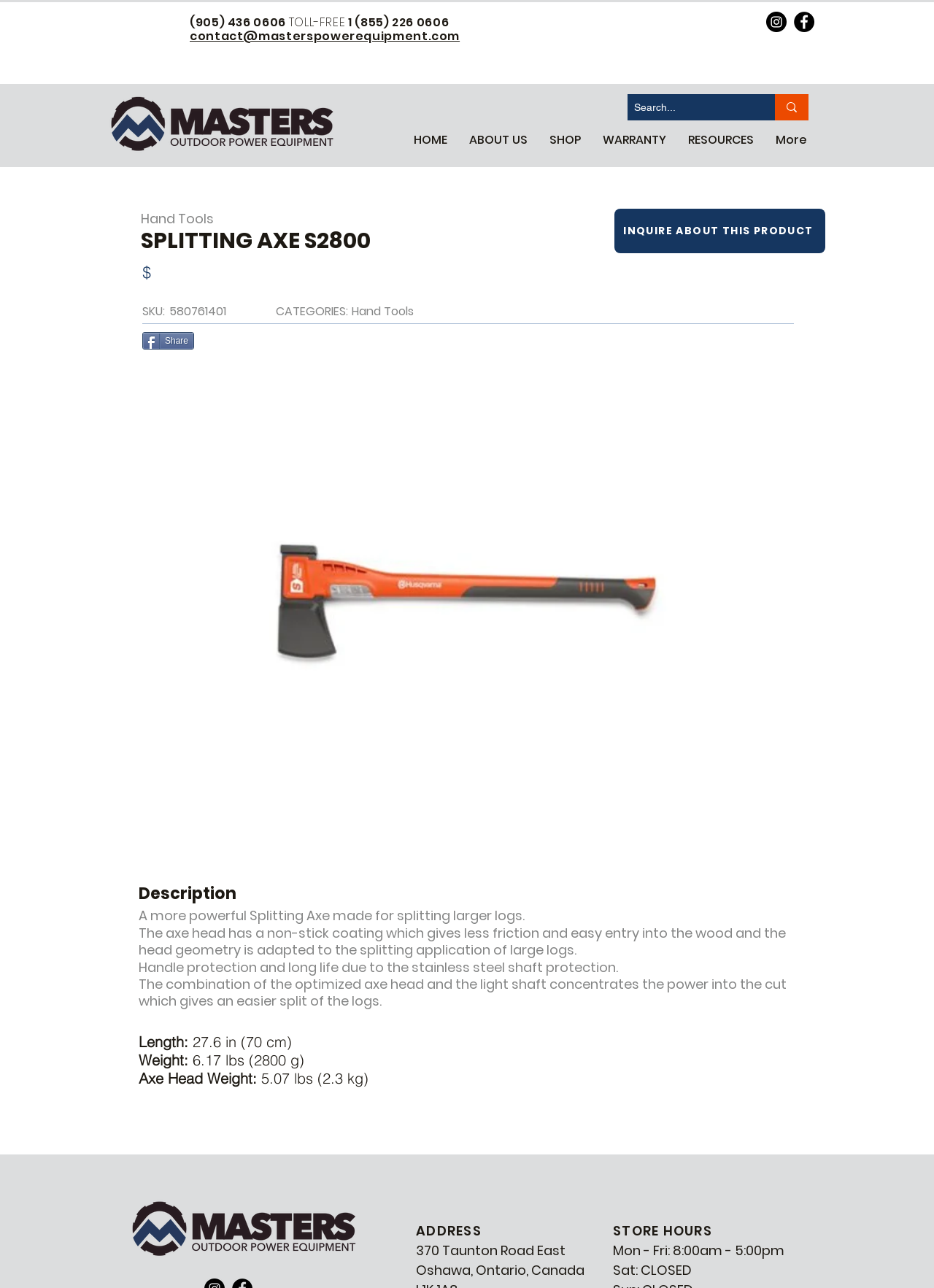Describe all visible elements and their arrangement on the webpage.

This webpage is about the SPLITTING AXE S2800 product. At the top, there is a heading with the product name and a contact information section with a phone number, toll-free number, and an email address. Below this, there is a social bar with links to Instagram and Facebook, each accompanied by an image.

On the left side, there is a logo of Masters Power Equipment, and a search bar with a search button and a magnifying glass icon. Next to the search bar, there is a navigation menu with links to HOME, ABOUT US, SHOP, WARRANTY, RESOURCES, and MORE.

The main content of the page is divided into sections. The first section is about Hand Tools, with a heading and a link to Hand Tools. Below this, there is a section about the SPLITTING AXE S2800 product, with a heading, a link to inquire about the product, and a price. There is also a section with product details, including SKU, categories, and a description of the product.

The description section is divided into several paragraphs, describing the features and benefits of the product, such as its non-stick coating, stainless steel shaft protection, and optimized axe head. There are also specifications listed, including length, weight, and axe head weight.

At the bottom of the page, there is a section with the company's address and store hours. The address is listed, along with the store hours, which are Monday to Friday from 8:00 am to 5:00 pm, and Saturday is closed.